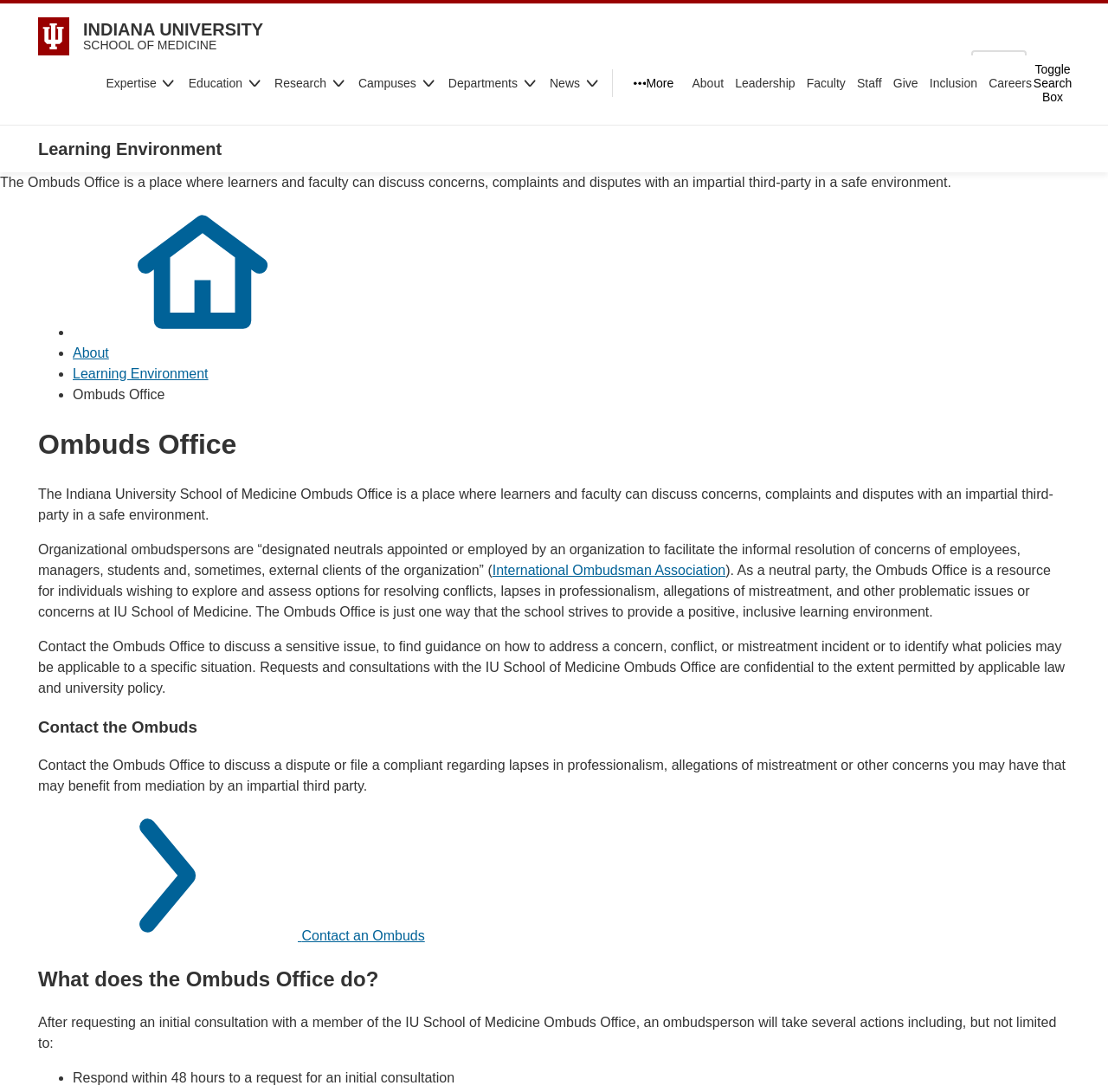Describe the webpage meticulously, covering all significant aspects.

The webpage is about the Ombuds Office at the Indiana University School of Medicine. At the top left, there is an image of the Indiana University School of Medicine logo, accompanied by a link to the school's website. To the right of the logo, there is a mobile menu toggle button. Below the logo, there is a navigation menu with several links, including "Expertise", "Education", "Research", "Campuses", "Departments", "News", and "About", each with a dropdown menu button.

On the left side of the page, there is a section with a heading "Learning Environment" and a paragraph of text describing the Ombuds Office as a place where learners and faculty can discuss concerns, complaints, and disputes with an impartial third-party in a safe environment. Below this section, there is a breadcrumb navigation menu showing the current page's location within the website.

The main content of the page is divided into several sections. The first section has a heading "Ombuds Office" and a paragraph of text describing the role of the Ombuds Office. The second section has a heading "Contact the Ombuds" and a paragraph of text encouraging users to contact the Ombuds Office to discuss sensitive issues or concerns. There is also a link to contact an Ombuds, accompanied by an image.

The third section has a heading "What does the Ombuds Office do?" and a paragraph of text describing the actions taken by an ombudsperson after an initial consultation request. This section also includes a list of actions, marked by bullet points, including responding to requests within 48 hours.

Throughout the page, there are several images, including the Indiana University School of Medicine logo, dropdown menu buttons, and an image accompanying the "Contact an Ombuds" link. The page has a clean and organized layout, with clear headings and concise text.